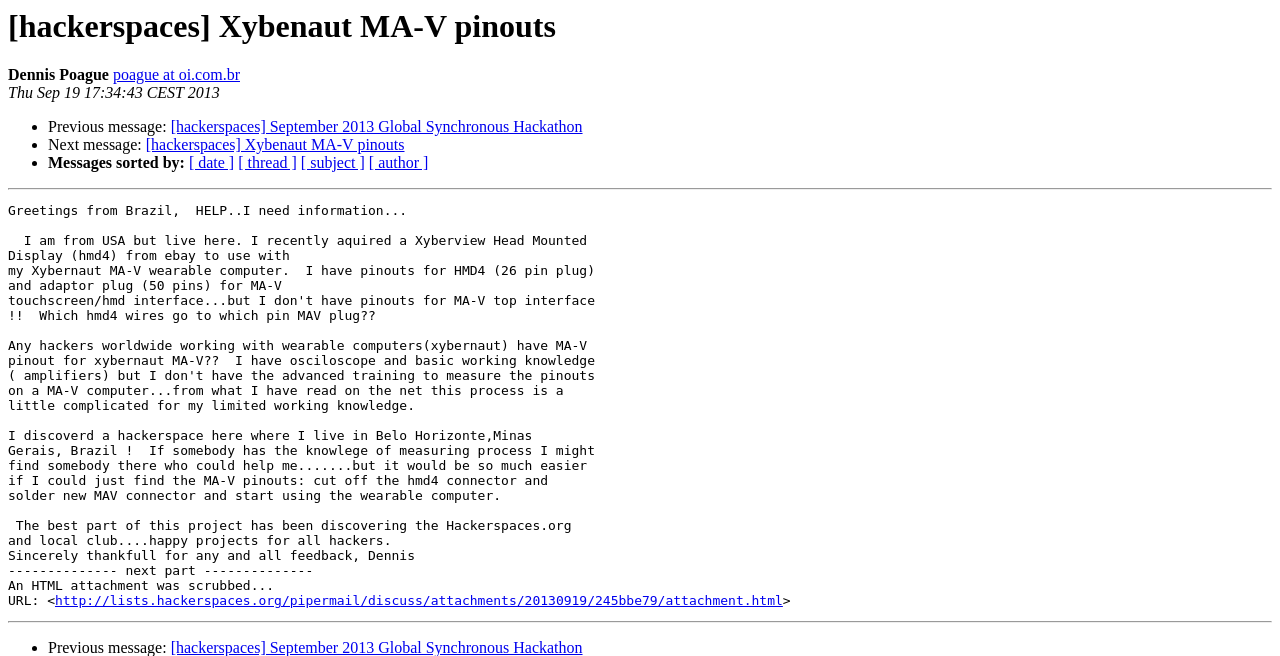Determine the bounding box coordinates of the clickable element to complete this instruction: "View product details". Provide the coordinates in the format of four float numbers between 0 and 1, [left, top, right, bottom].

None